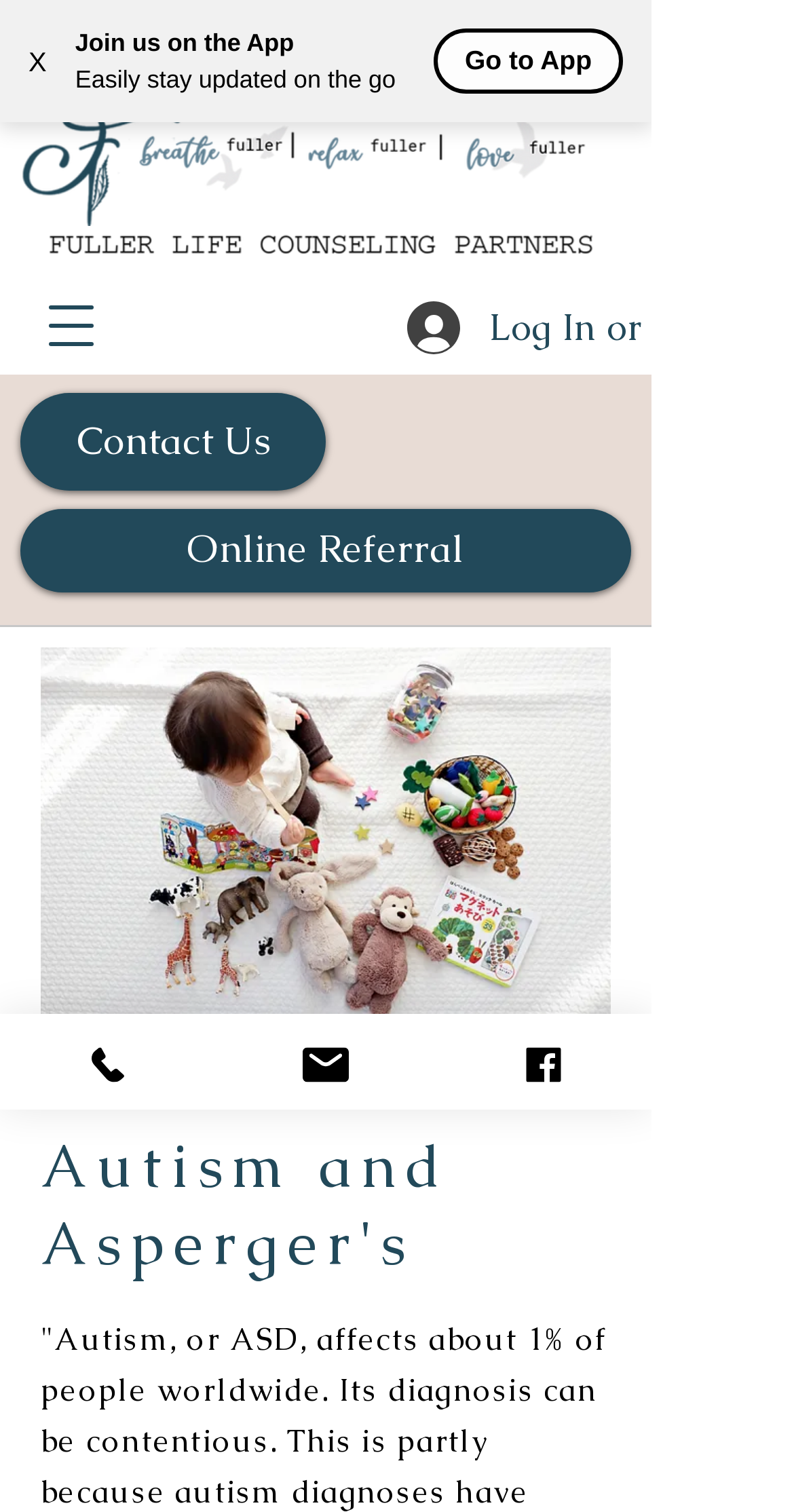What is the name of the counseling service?
Using the information from the image, provide a comprehensive answer to the question.

I inferred this answer by looking at the logo and the text descriptions associated with it, which mention 'Fuller Life Counseling' as a mental health therapy service.